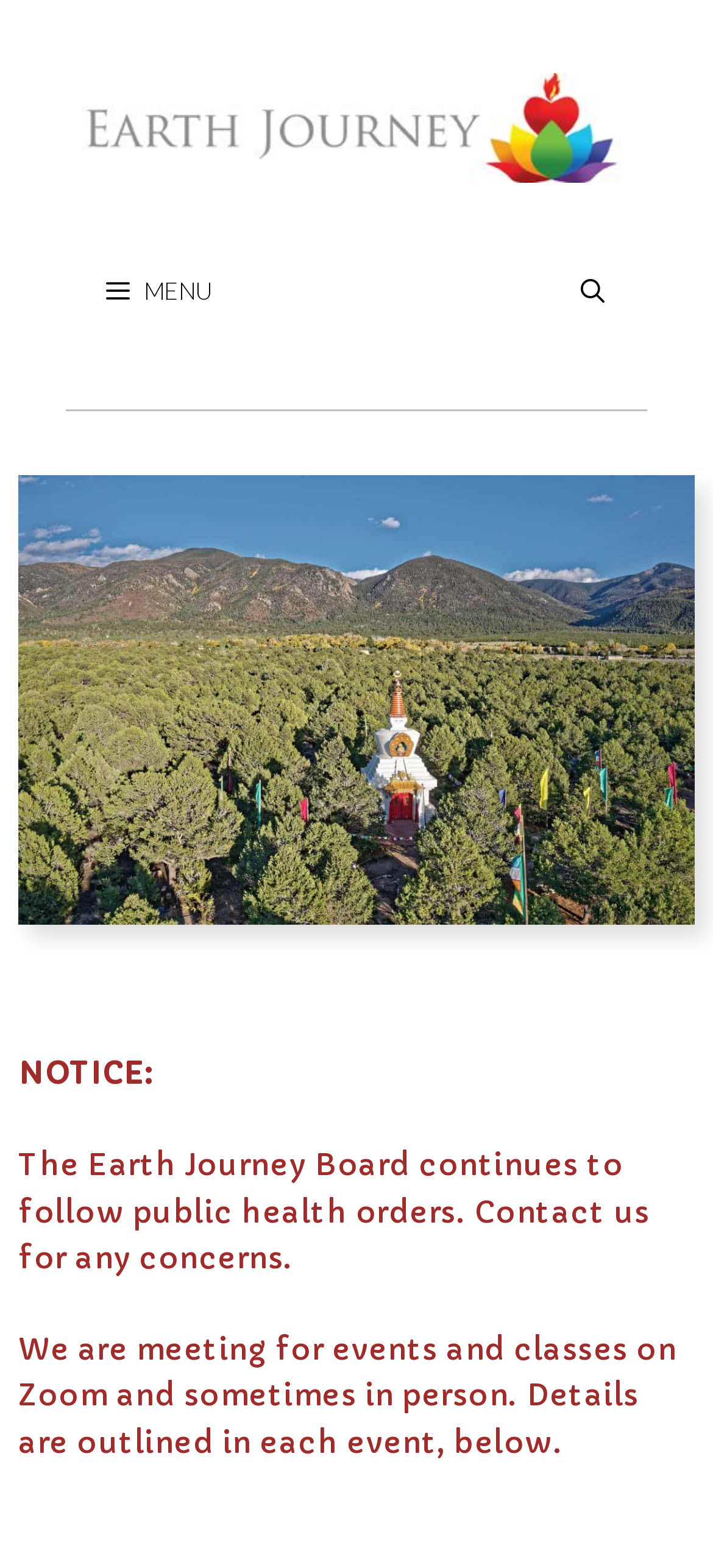How are events and classes being held?
Using the image provided, answer with just one word or phrase.

On Zoom and in person